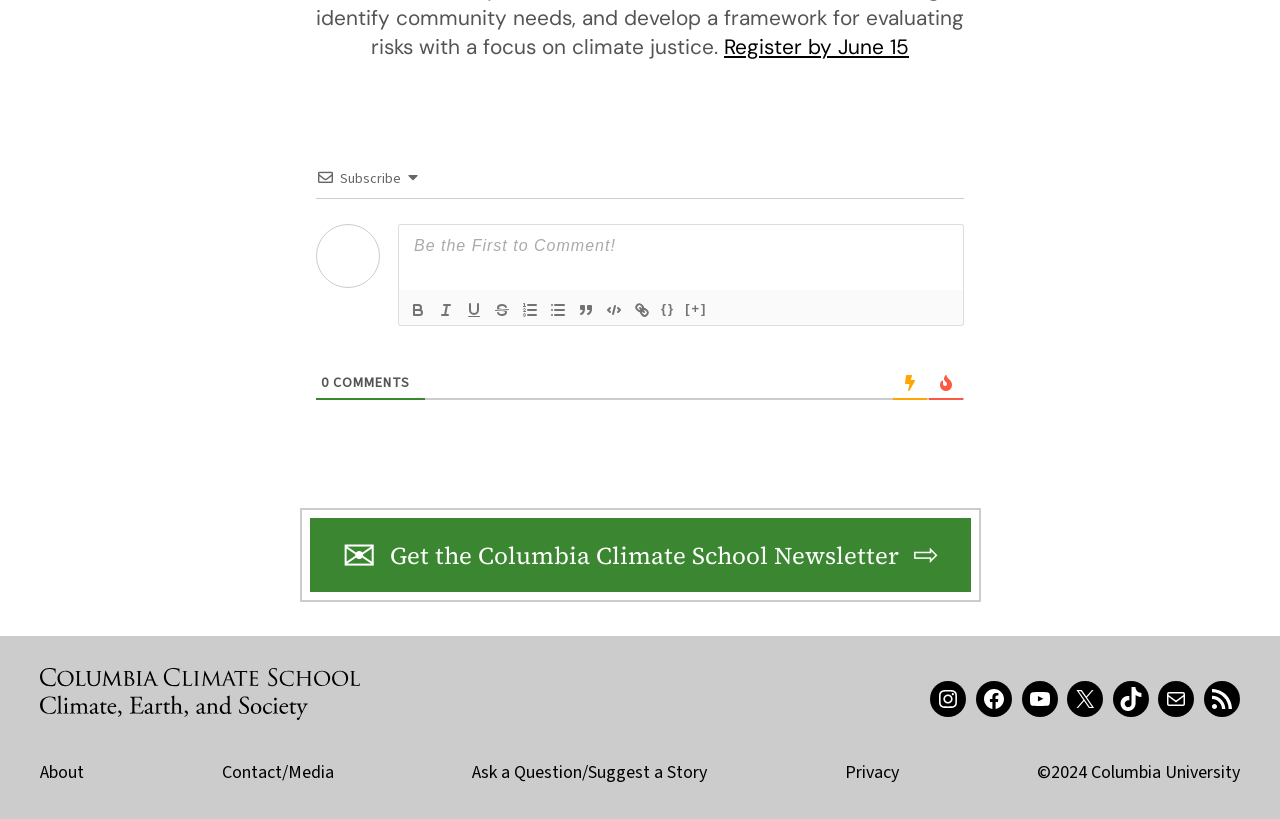Give a one-word or short-phrase answer to the following question: 
What is the copyright year of the webpage?

2024